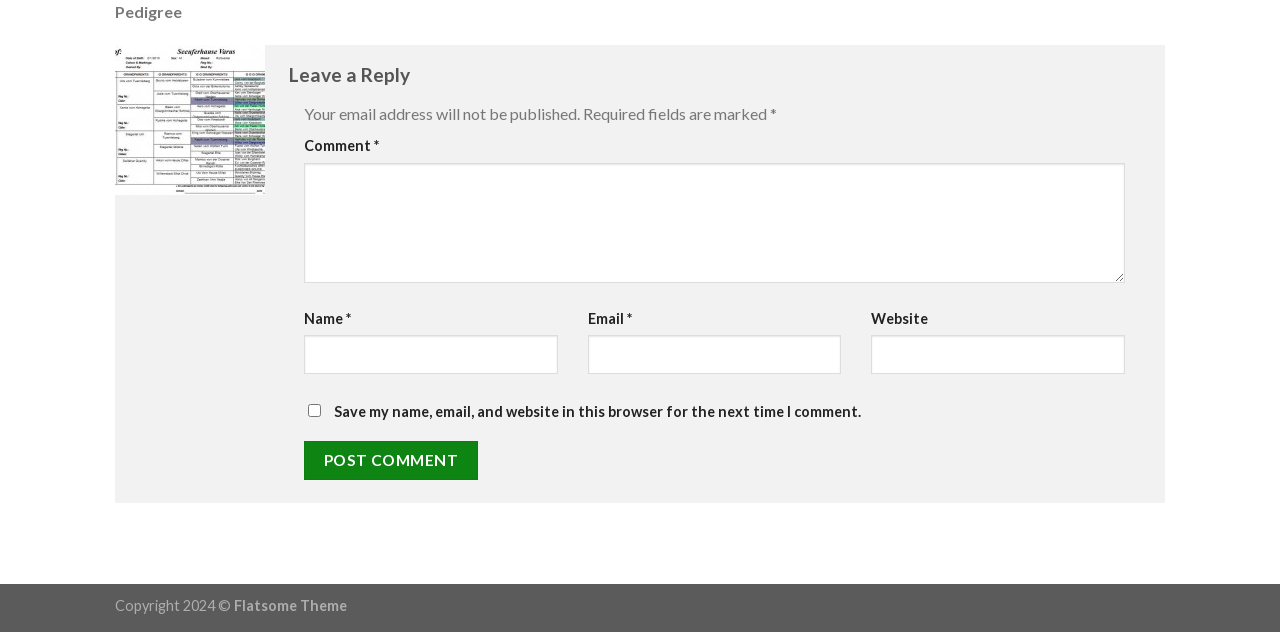What is the button at the bottom of the comment form for?
Refer to the image and give a detailed response to the question.

The button element with ID 870 has a label that indicates it is used to post a comment. This can be determined by reading the StaticText element with ID 1060, which contains the text 'POST COMMENT'.